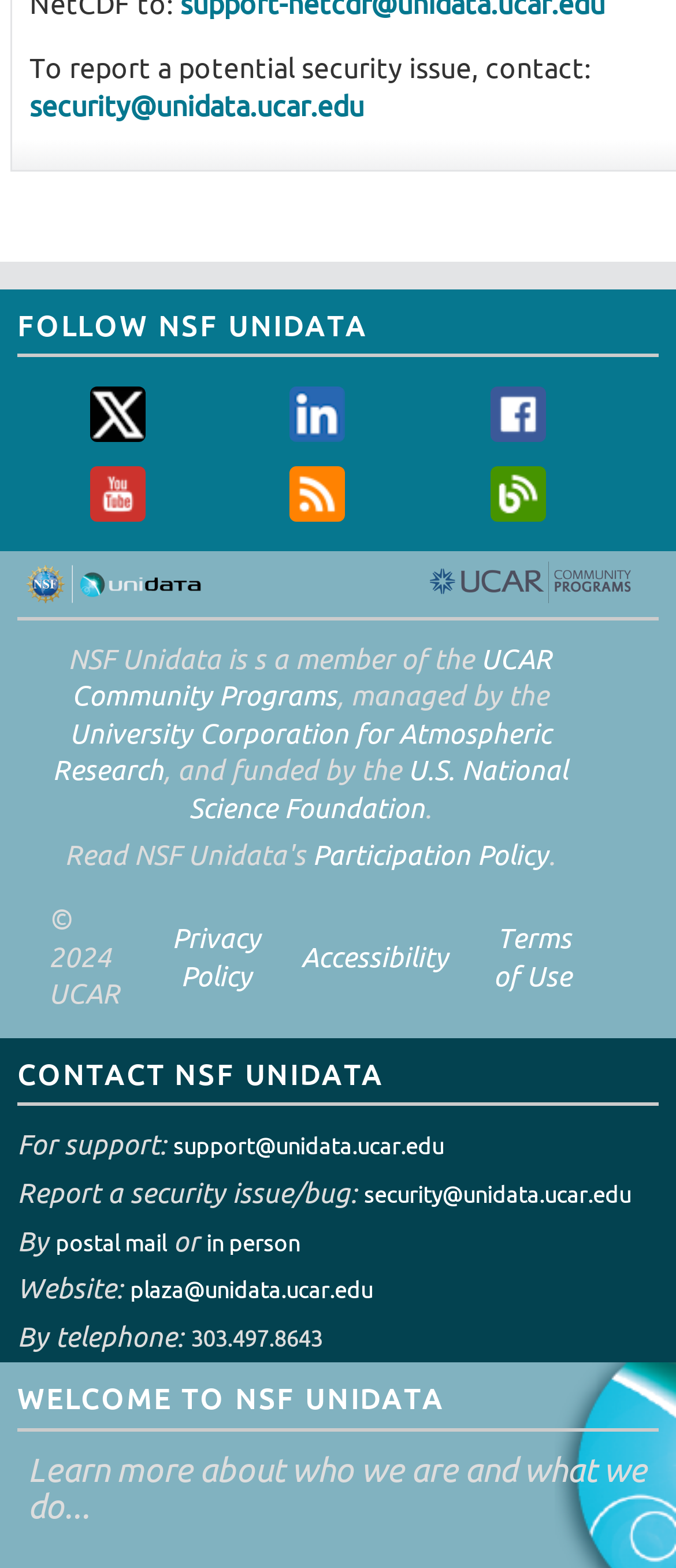Determine the bounding box coordinates of the clickable element to complete this instruction: "Visit the U.S. National Science Foundation website". Provide the coordinates in the format of four float numbers between 0 and 1, [left, top, right, bottom].

[0.026, 0.375, 0.309, 0.395]